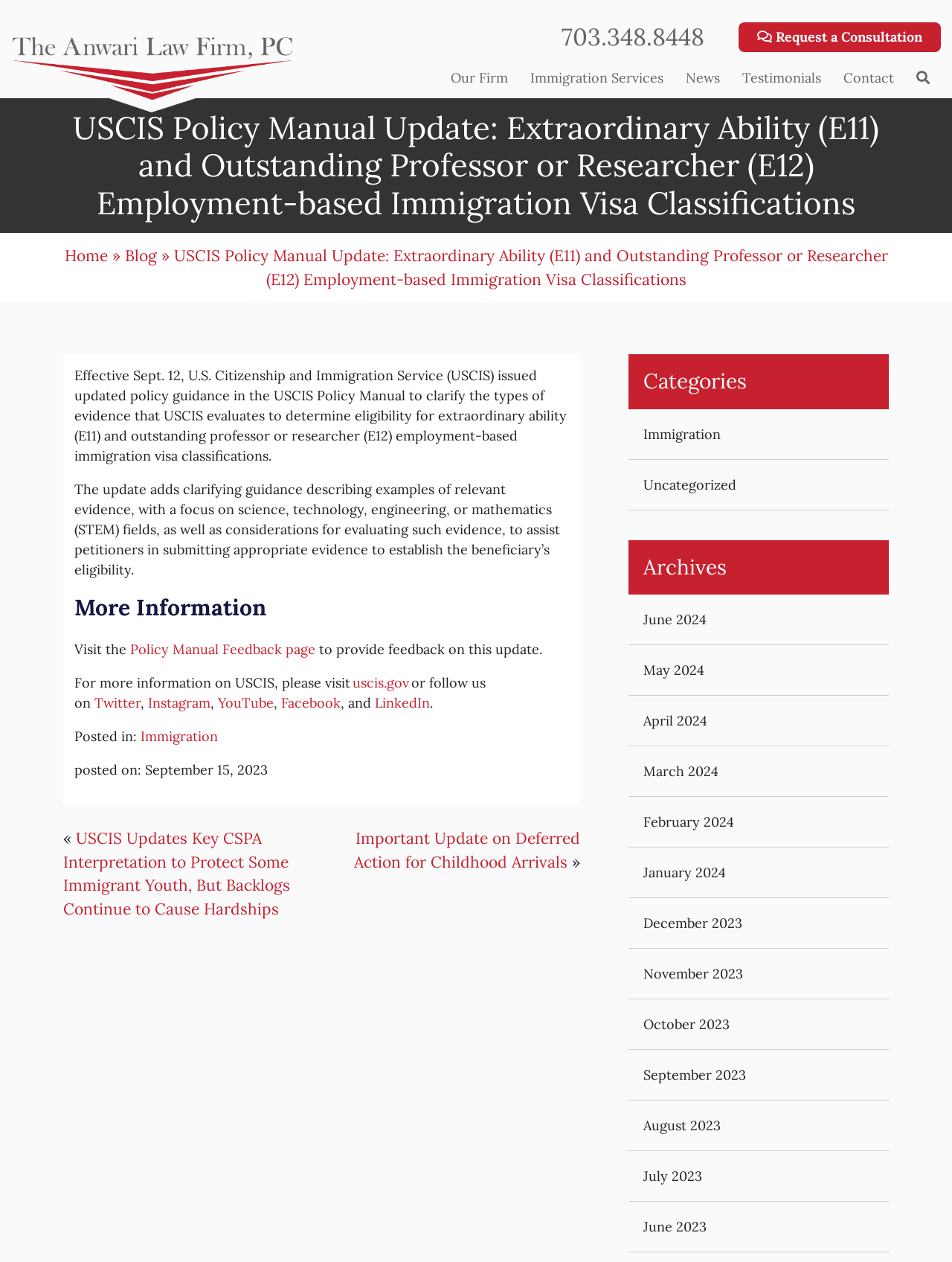Please identify the bounding box coordinates of the clickable element to fulfill the following instruction: "Call the phone number". The coordinates should be four float numbers between 0 and 1, i.e., [left, top, right, bottom].

[0.59, 0.02, 0.74, 0.039]